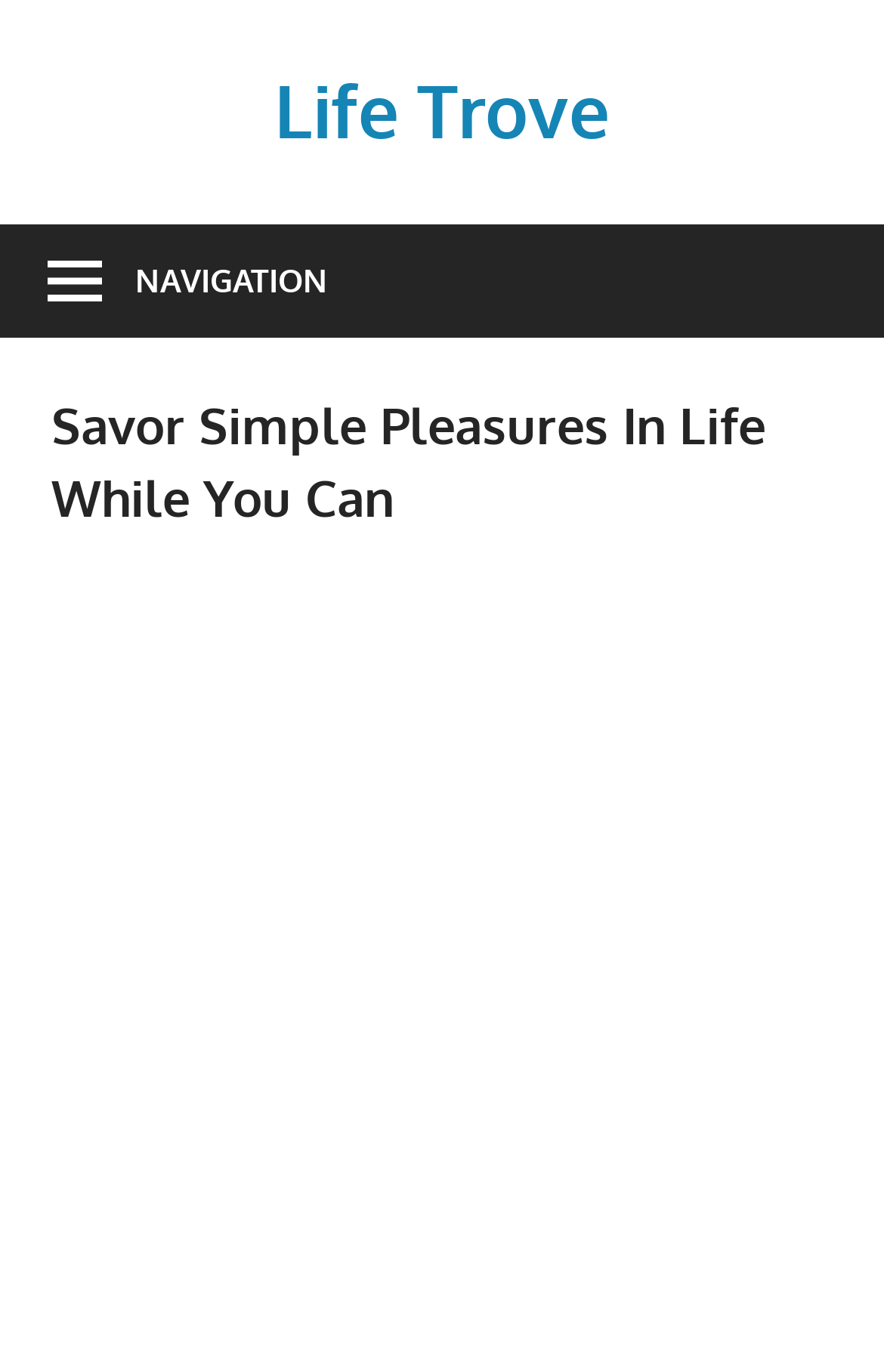Using details from the image, please answer the following question comprehensively:
What is the purpose of this website?

The purpose of this website can be inferred from the static text element that says 'A Place To Find Yourself By Yourself', which suggests that the website is a platform for self-reflection and personal growth.